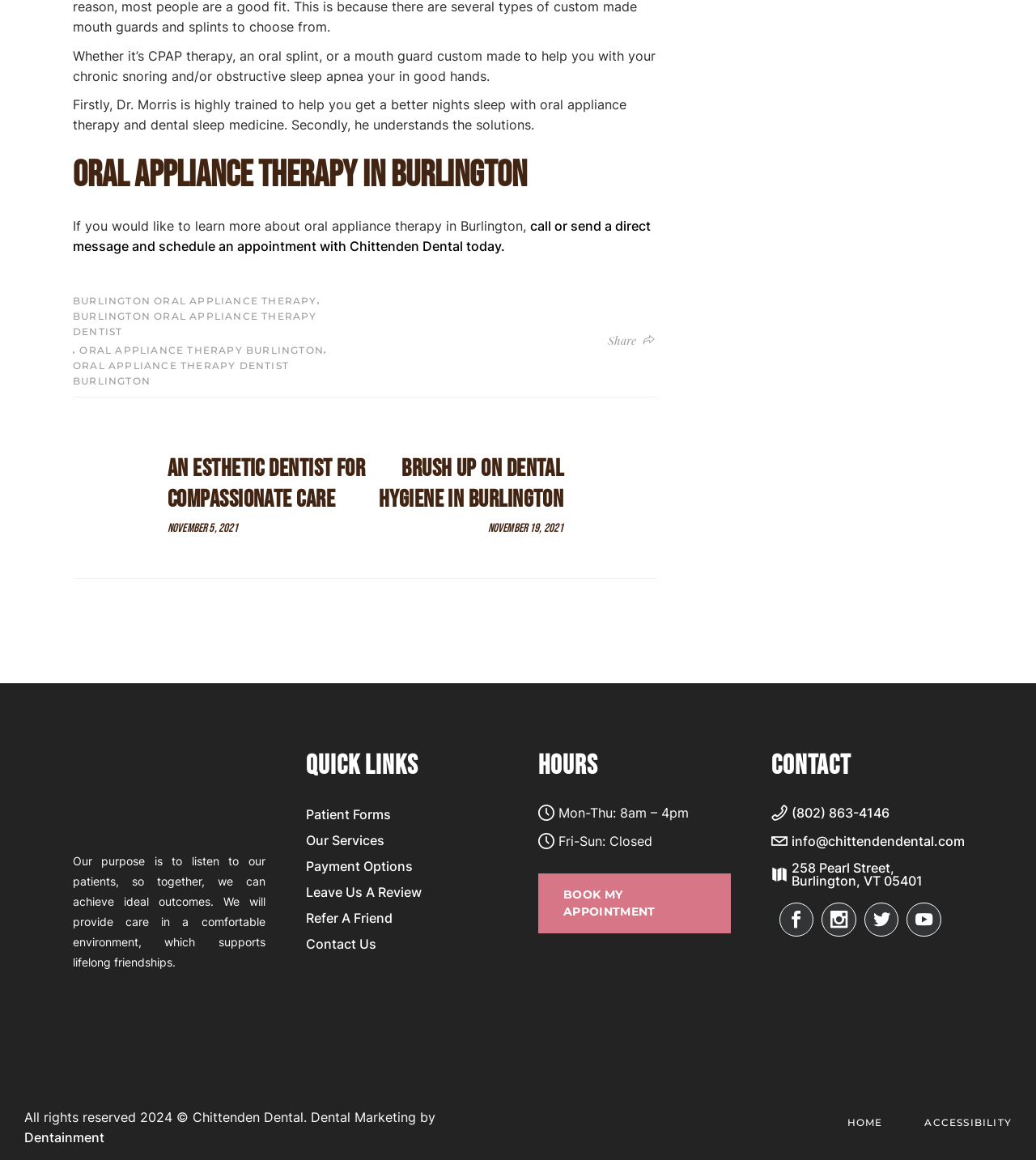What are the hours of operation for Chittenden Dental?
Kindly offer a detailed explanation using the data available in the image.

The hours of operation for Chittenden Dental are mentioned on the webpage as Monday to Thursday from 8am to 4pm, and Friday to Sunday as closed.